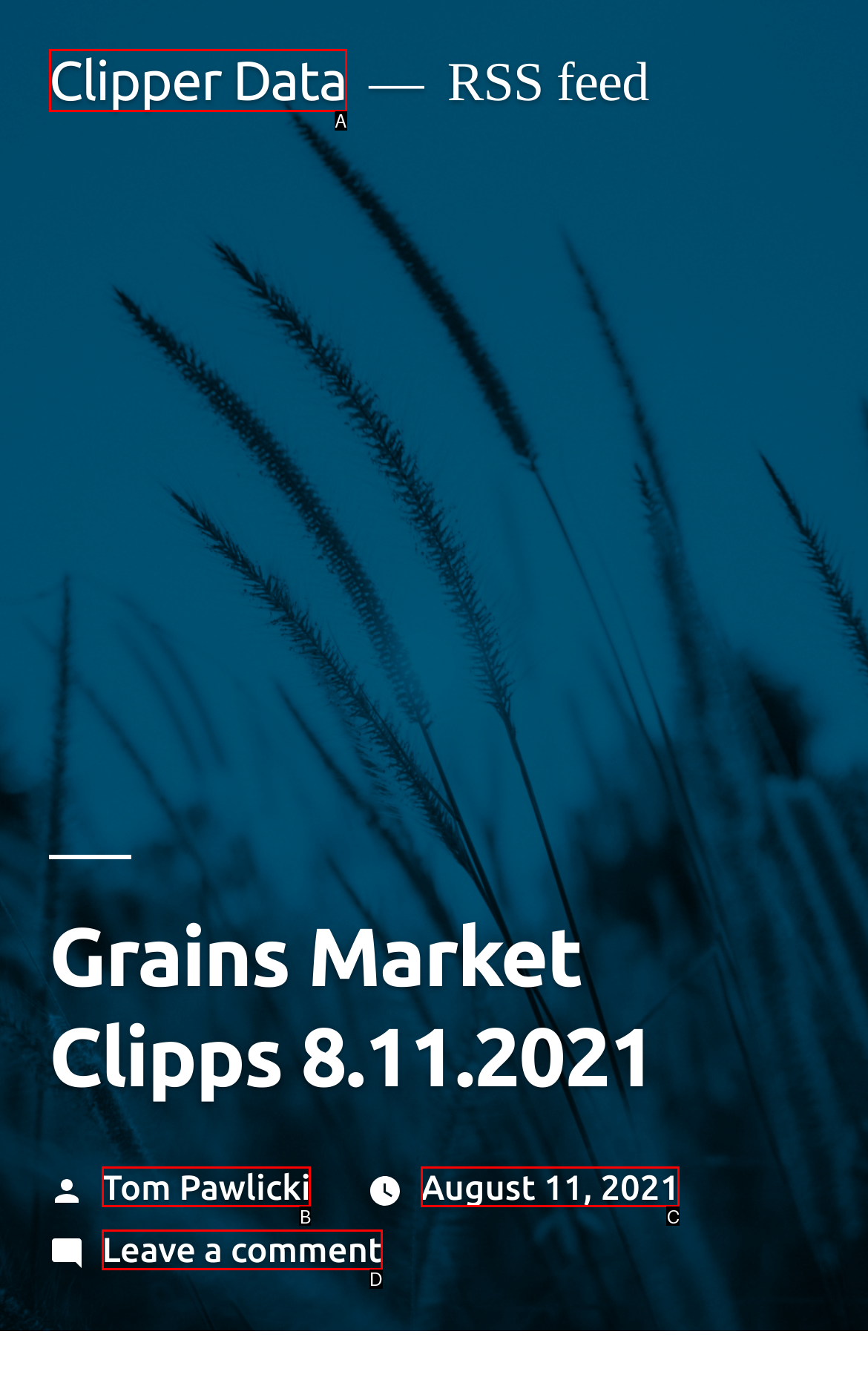Based on the provided element description: RealGaming101 PT, identify the best matching HTML element. Respond with the corresponding letter from the options shown.

None